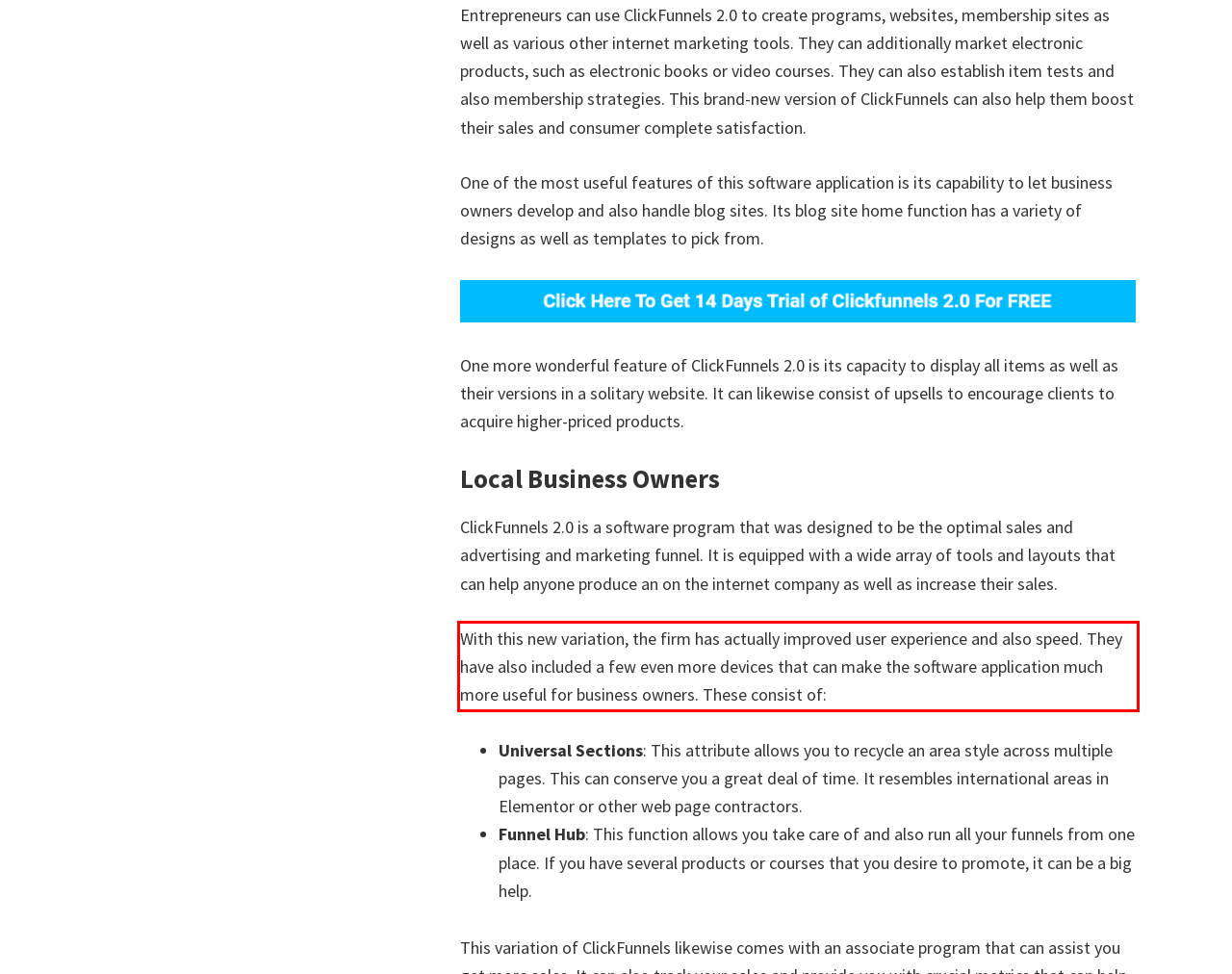There is a screenshot of a webpage with a red bounding box around a UI element. Please use OCR to extract the text within the red bounding box.

With this new variation, the firm has actually improved user experience and also speed. They have also included a few even more devices that can make the software application much more useful for business owners. These consist of: